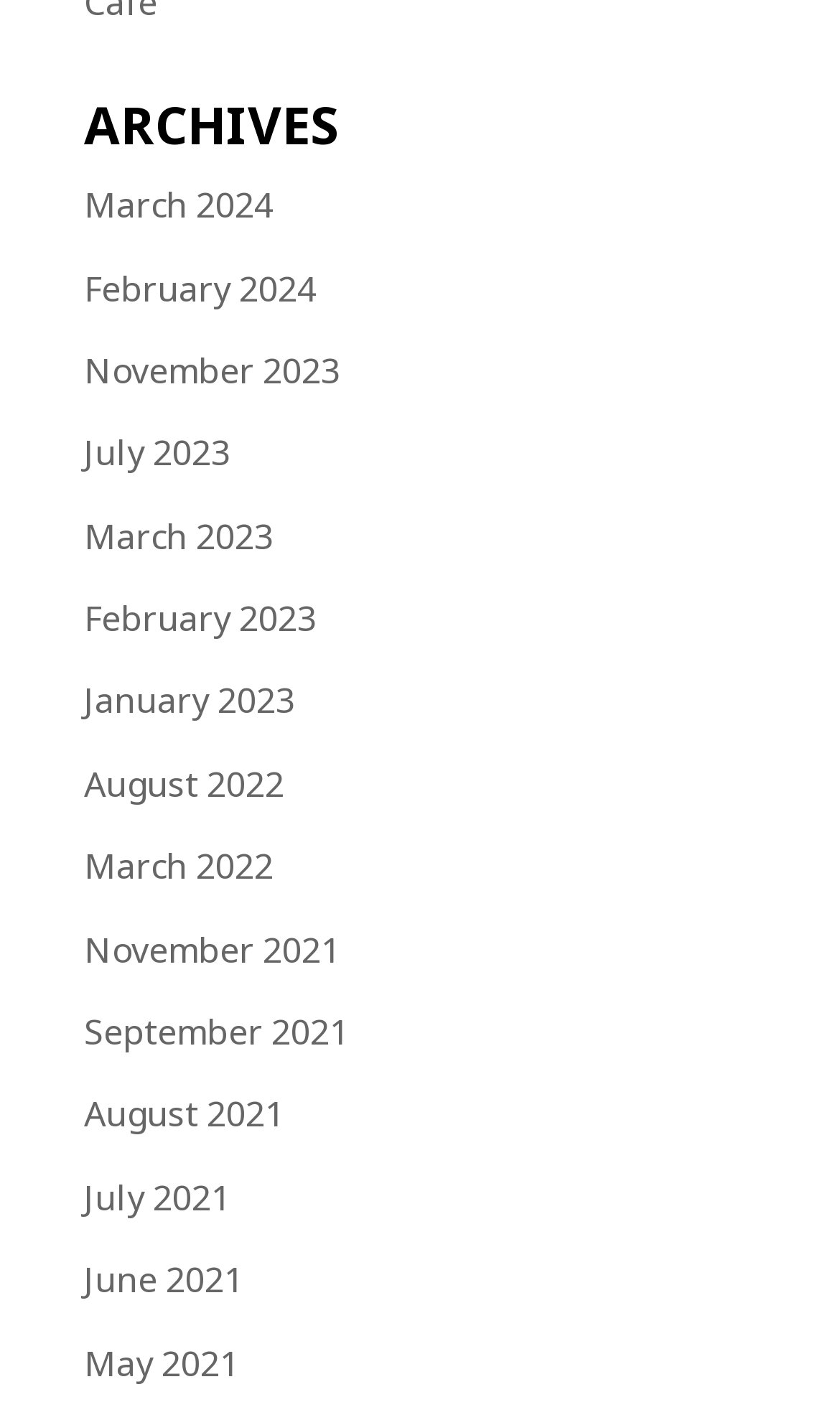Determine the bounding box coordinates for the element that should be clicked to follow this instruction: "view archives for March 2024". The coordinates should be given as four float numbers between 0 and 1, in the format [left, top, right, bottom].

[0.1, 0.128, 0.326, 0.161]